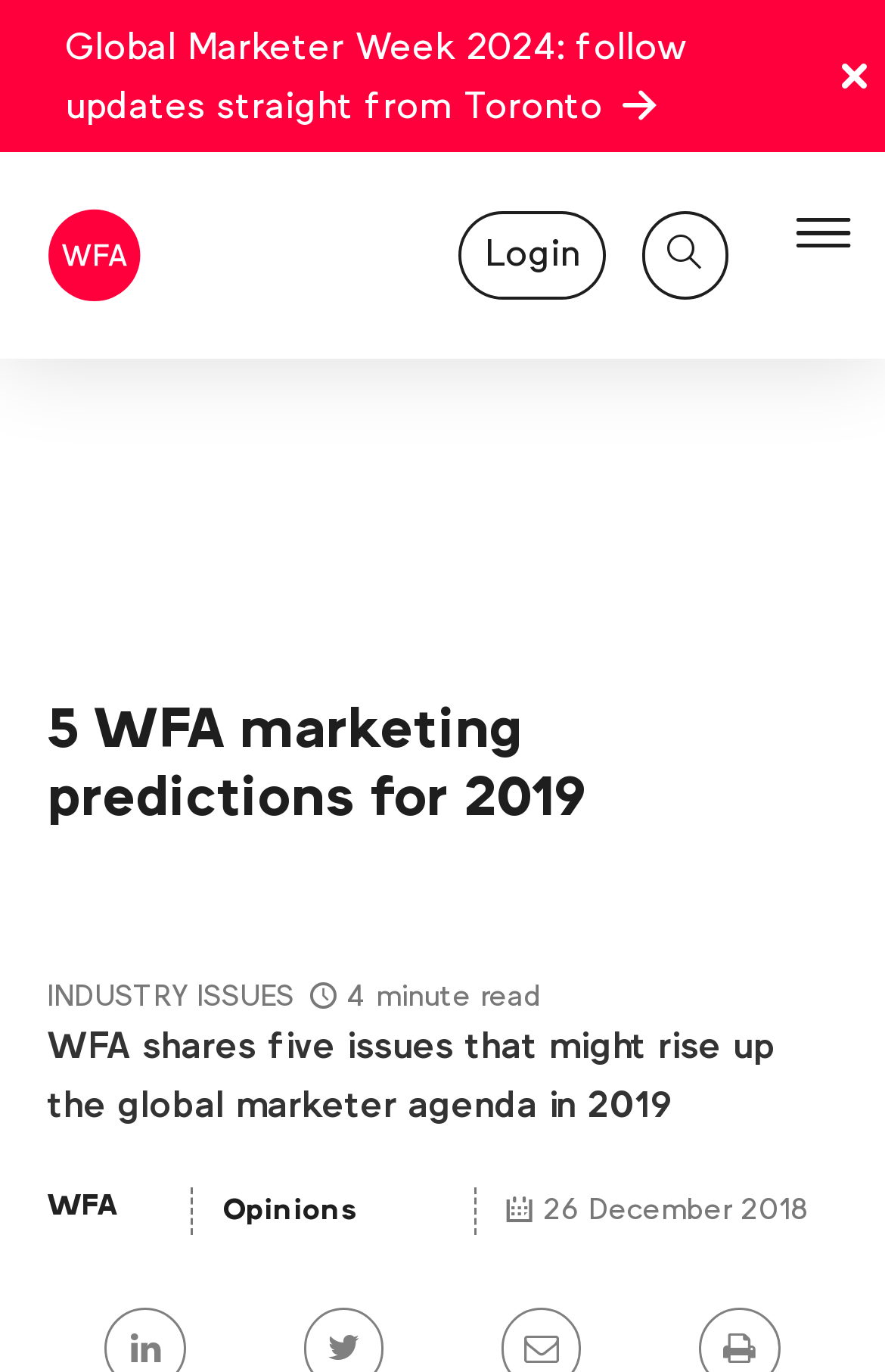Provide a brief response using a word or short phrase to this question:
What is the topic of the article?

Global marketer agenda